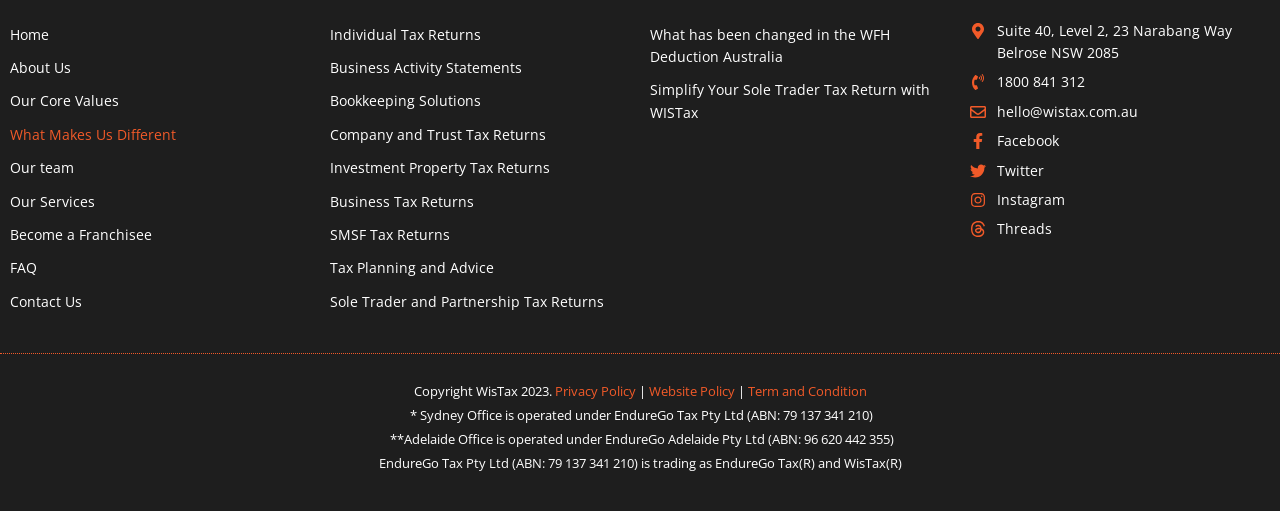Find the bounding box of the UI element described as follows: "Become a Franchisee".

[0.008, 0.438, 0.242, 0.482]